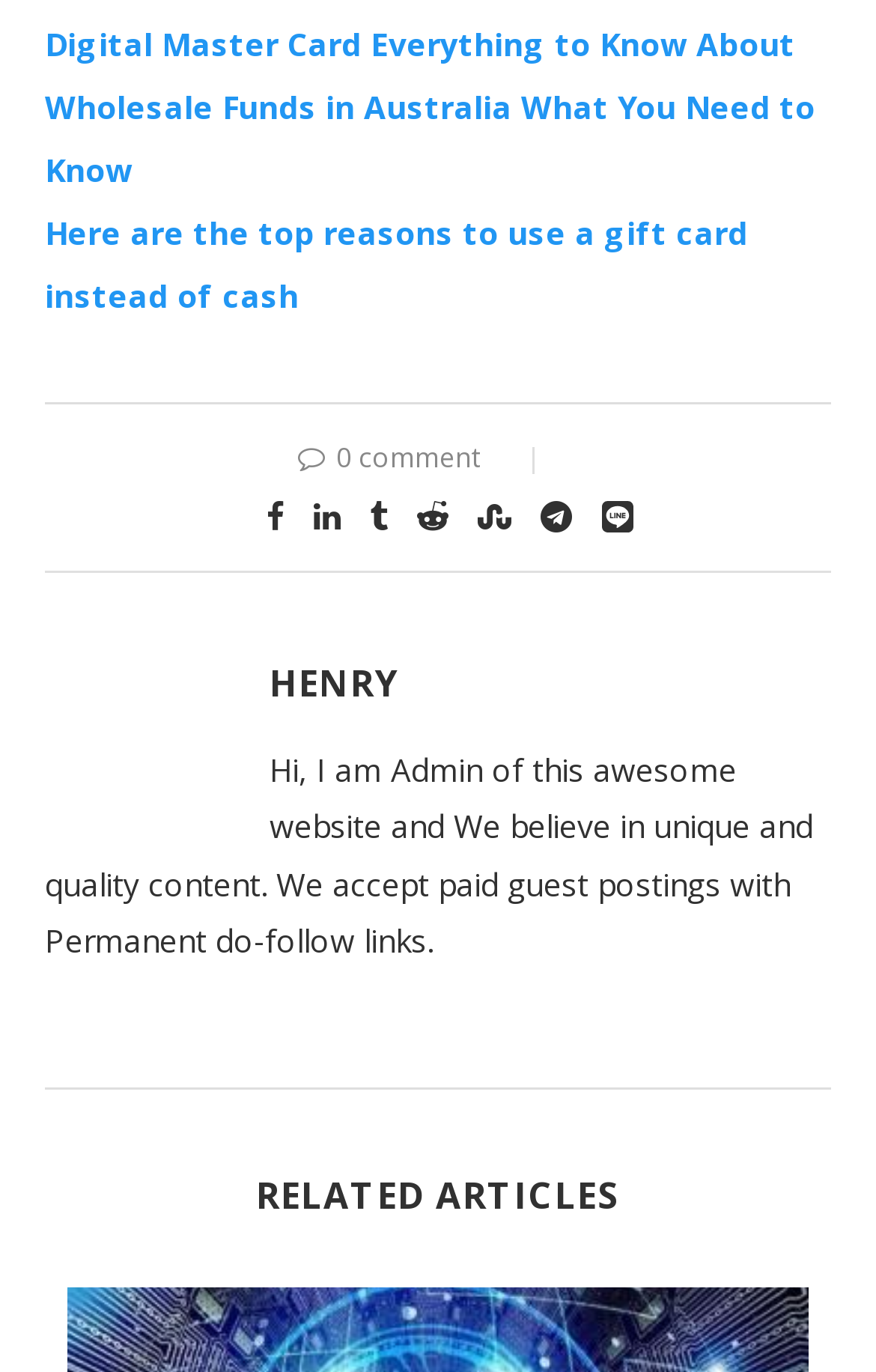Please give the bounding box coordinates of the area that should be clicked to fulfill the following instruction: "Click on the 'Here are the top reasons to use a gift card instead of cash' link". The coordinates should be in the format of four float numbers from 0 to 1, i.e., [left, top, right, bottom].

[0.051, 0.154, 0.854, 0.231]